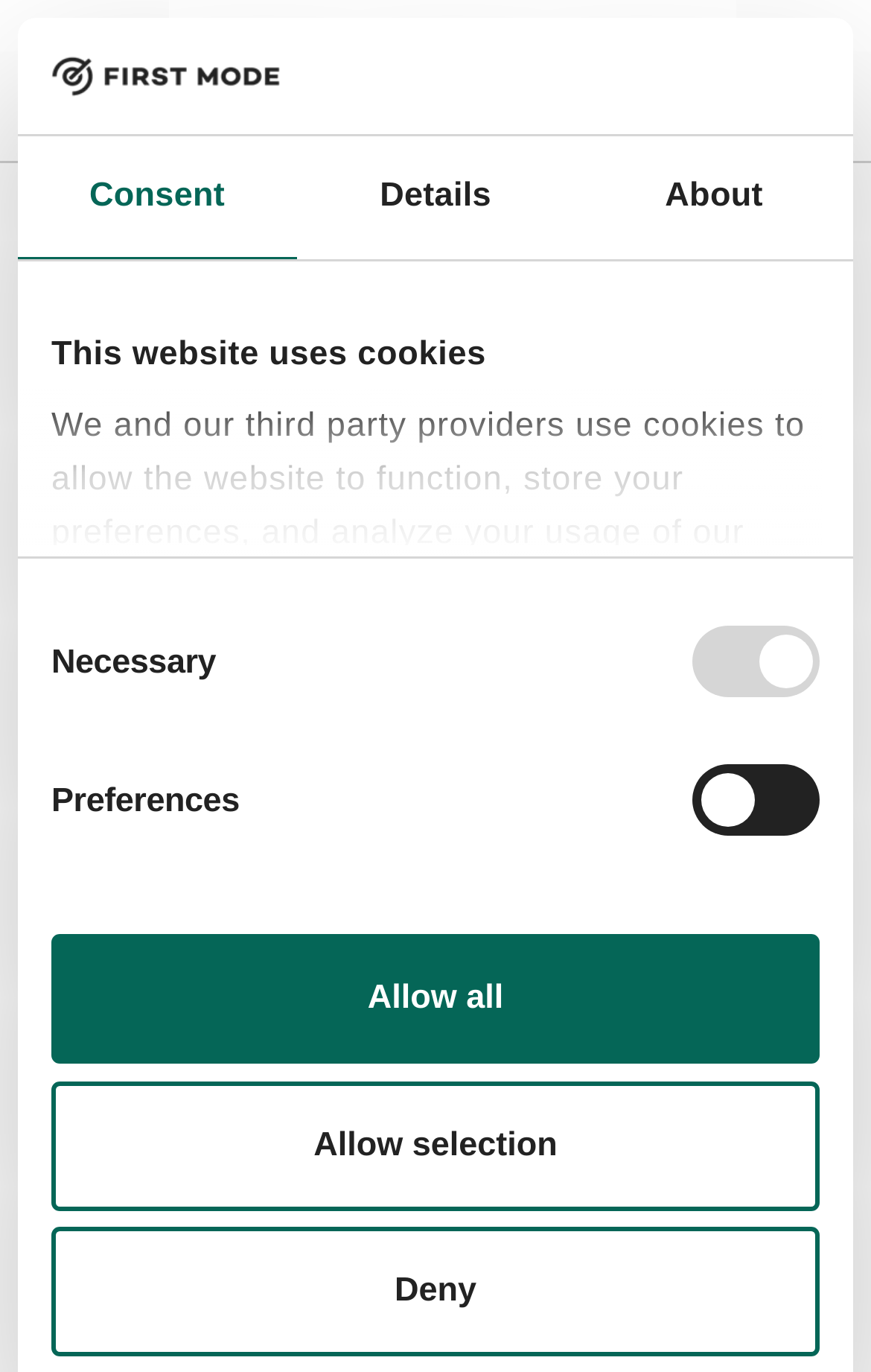Identify the bounding box coordinates of the section that should be clicked to achieve the task described: "Click the 'Deny' button".

[0.059, 0.894, 0.941, 0.989]